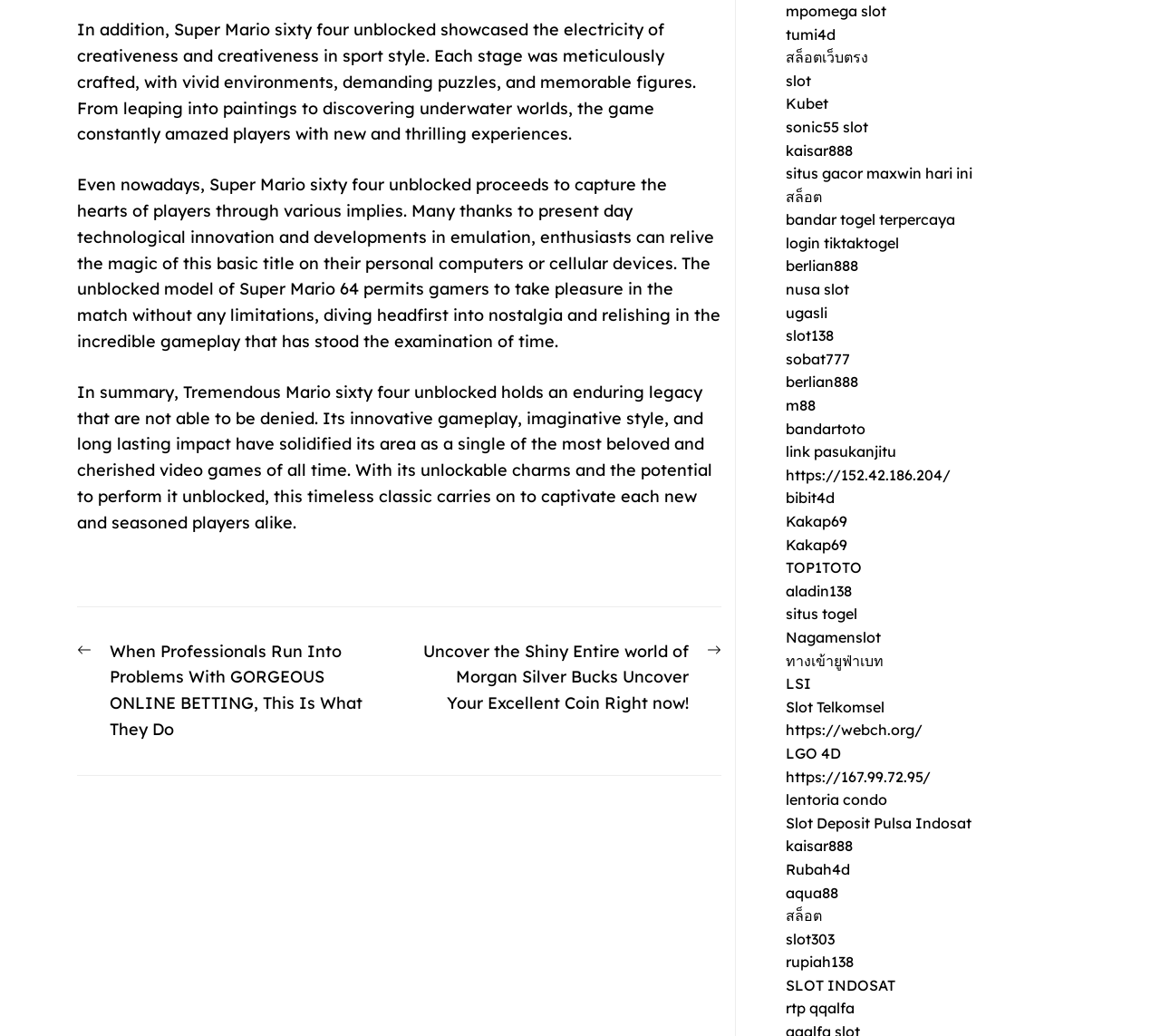Please find and report the bounding box coordinates of the element to click in order to perform the following action: "Explore the 'tumi4d' link". The coordinates should be expressed as four float numbers between 0 and 1, in the format [left, top, right, bottom].

[0.677, 0.024, 0.72, 0.042]